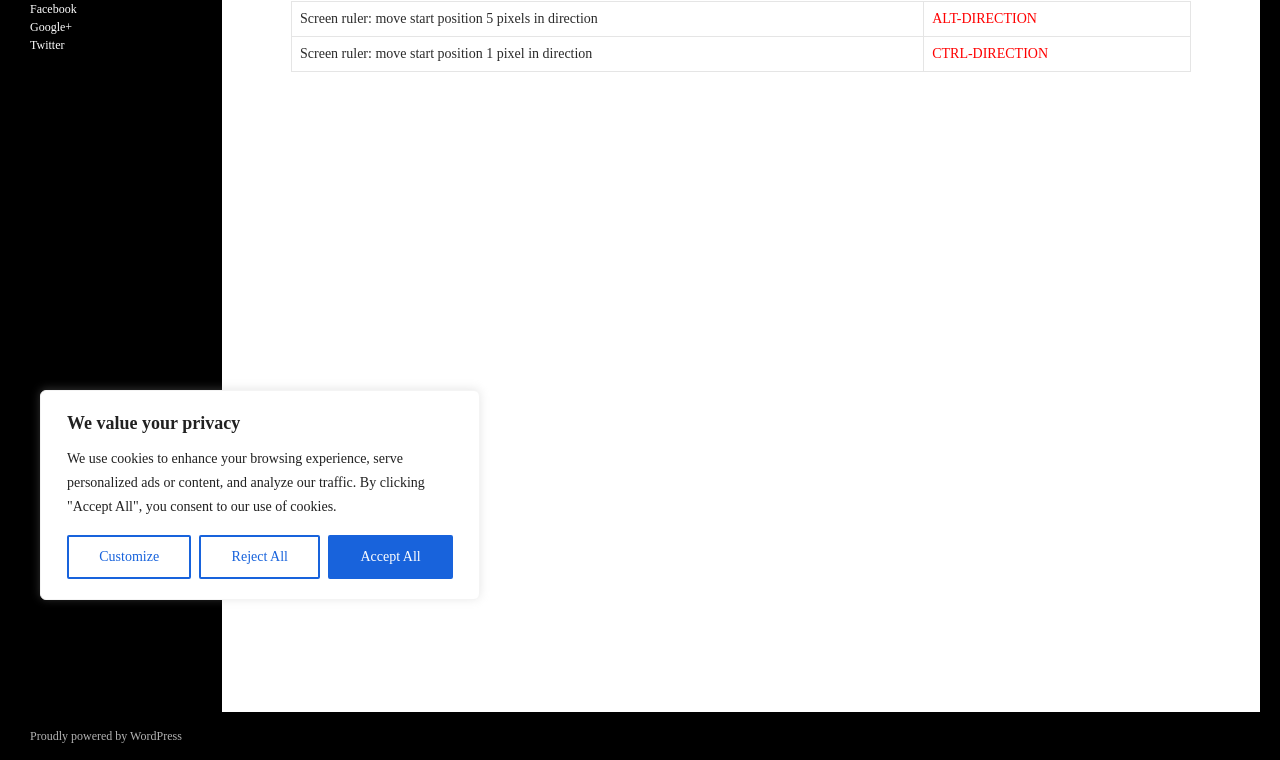Can you find the bounding box coordinates for the UI element given this description: "“Revived” Franchises and Kickstarters"? Provide the coordinates as four float numbers between 0 and 1: [left, top, right, bottom].

None